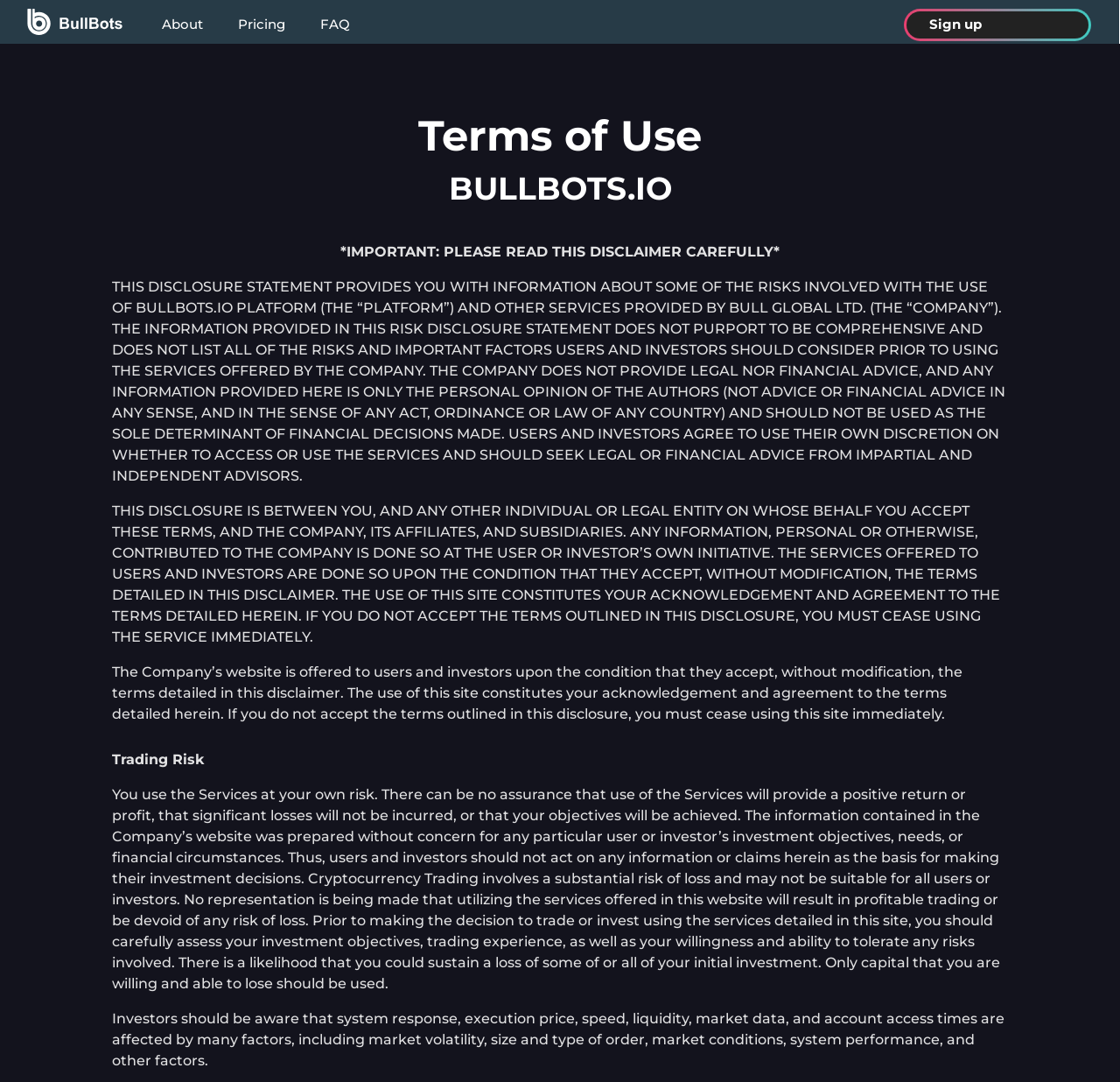What type of information is provided on the company's website?
Please provide a single word or phrase answer based on the image.

Personal opinion